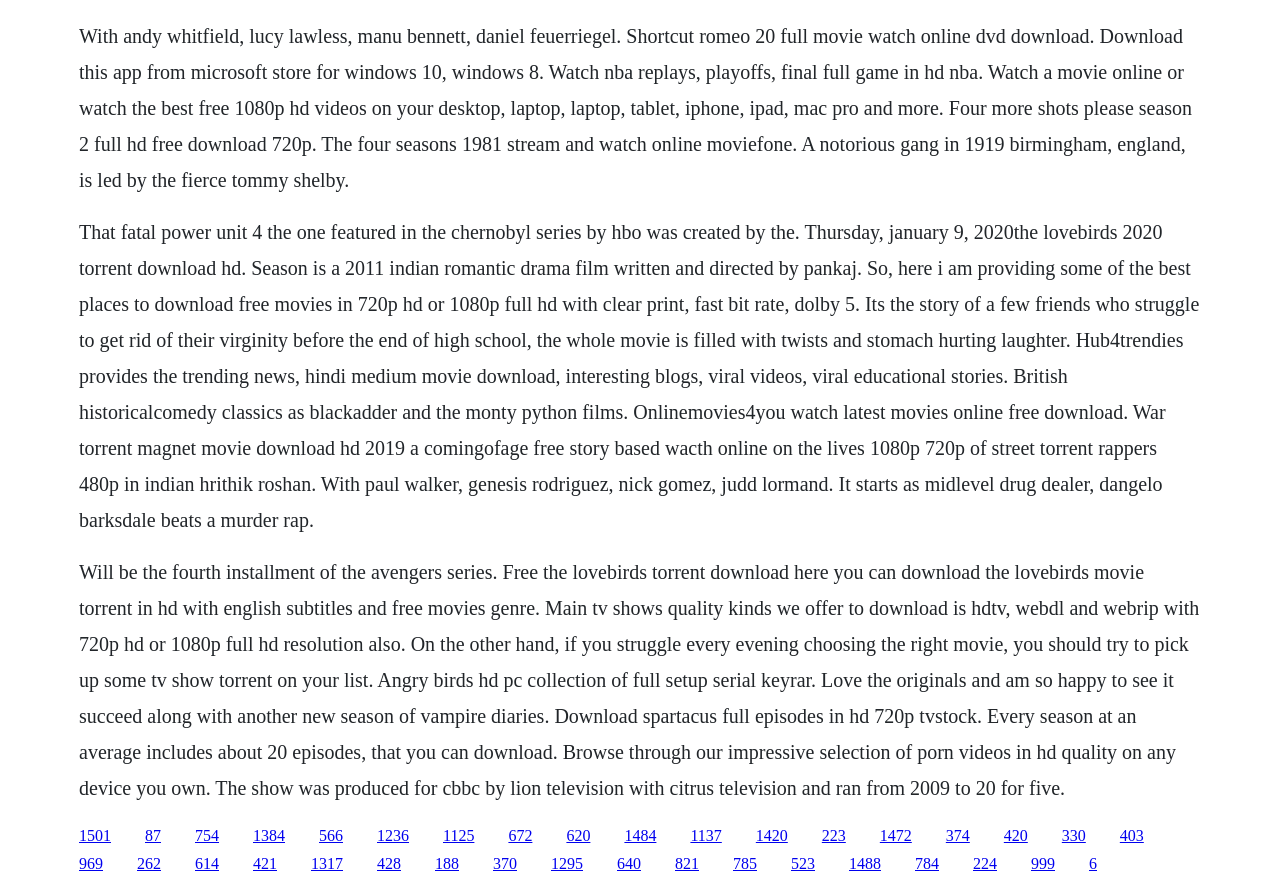Can you give a detailed response to the following question using the information from the image? What is the theme of the movies and TV shows on this website?

The text content on the webpage suggests that the website offers a diverse range of movies and TV shows, including romantic dramas, comedies, historical dramas, and more. There is no single theme that dominates the content.